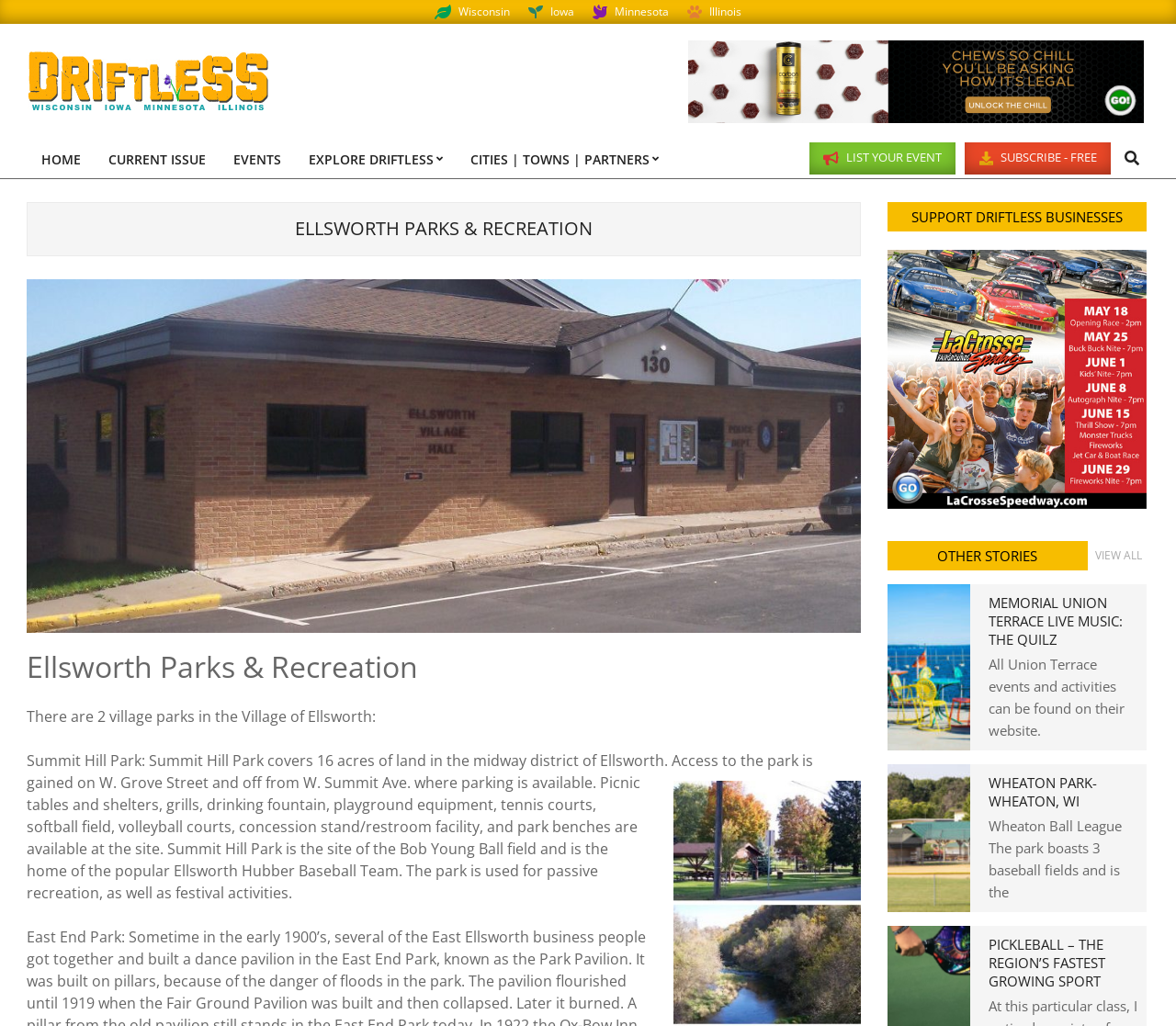Please provide a brief answer to the following inquiry using a single word or phrase:
What is the name of the village with two parks?

Ellsworth